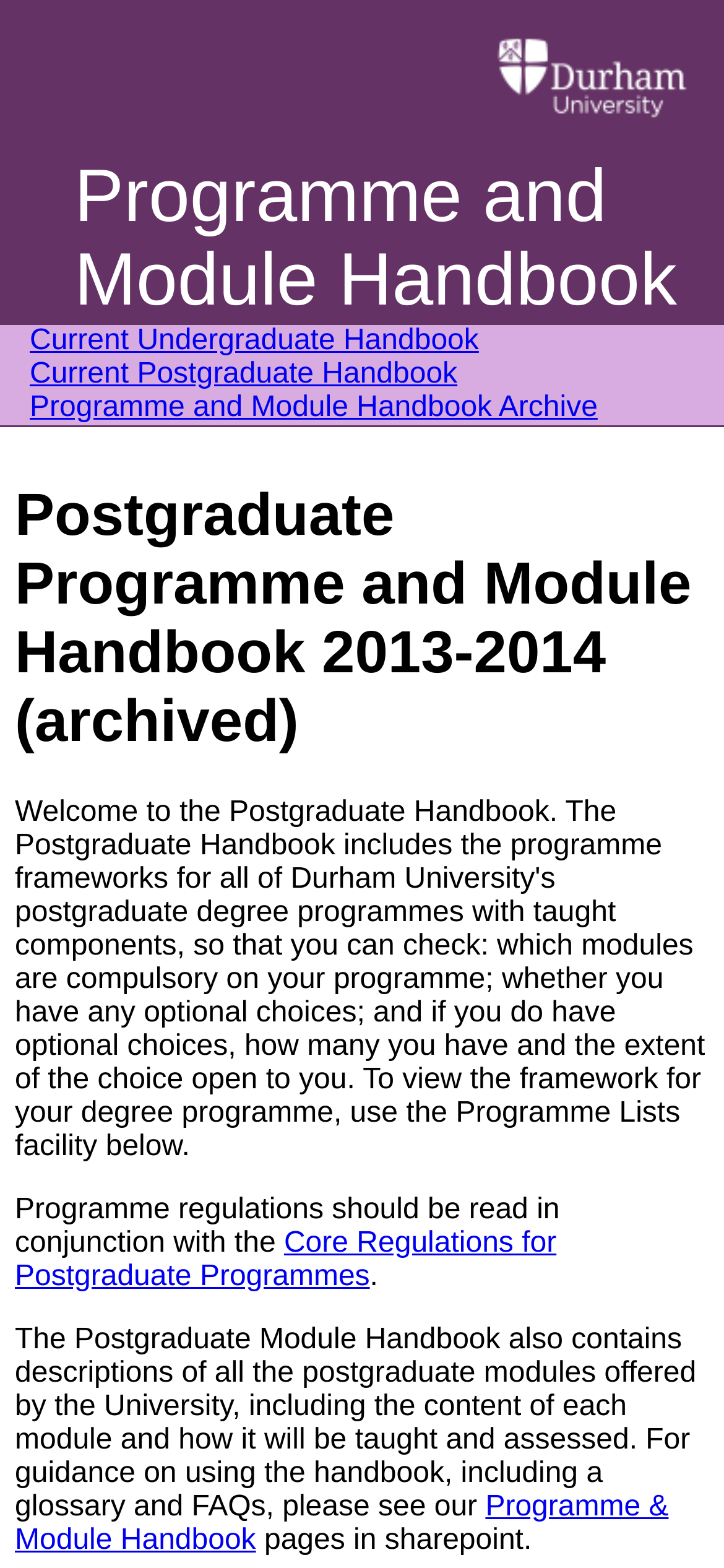Find the bounding box coordinates corresponding to the UI element with the description: "Core Regulations for Postgraduate Programmes". The coordinates should be formatted as [left, top, right, bottom], with values as floats between 0 and 1.

[0.021, 0.783, 0.769, 0.824]